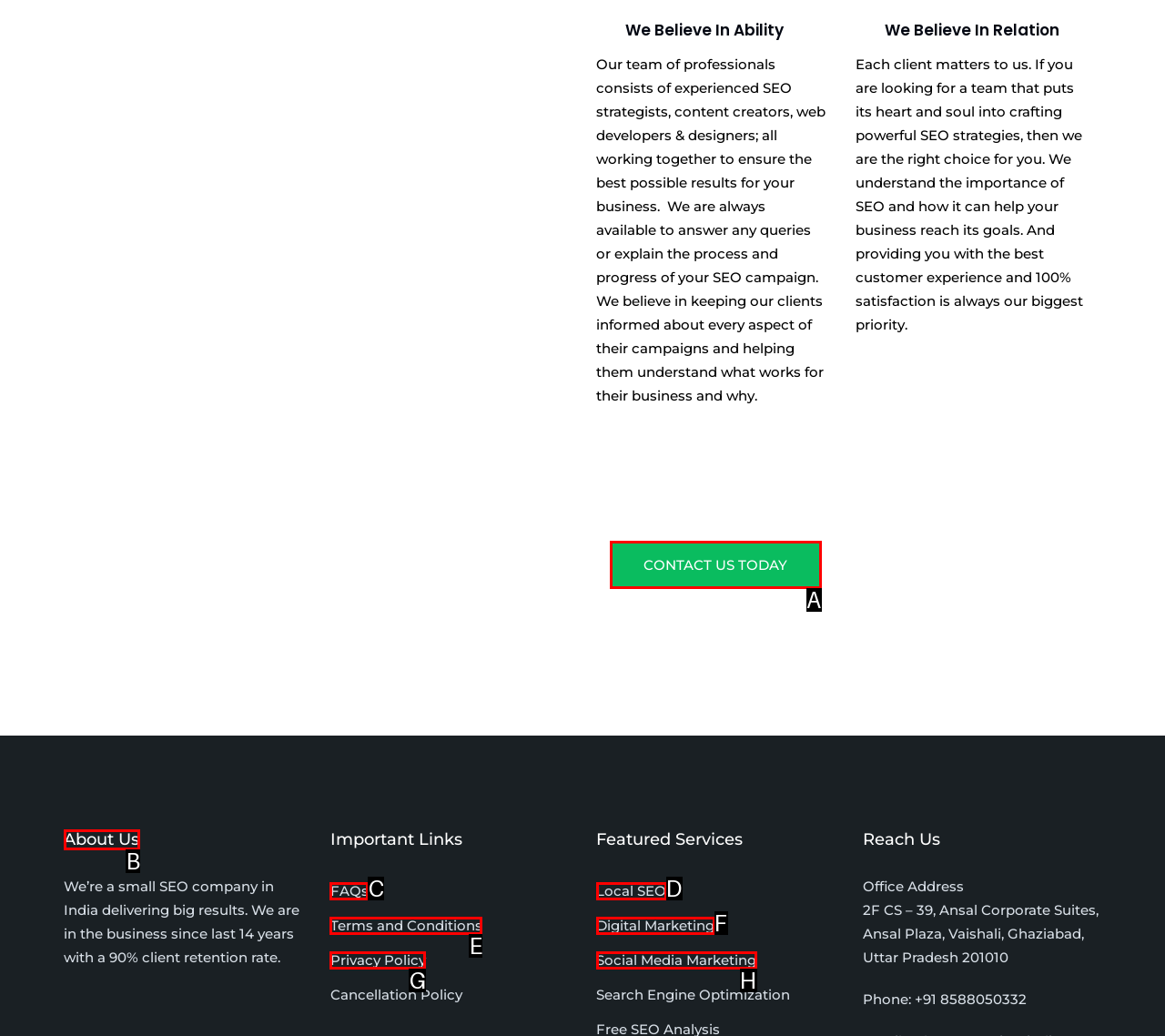Choose the letter that corresponds to the correct button to accomplish the task: Read about 'About Us'
Reply with the letter of the correct selection only.

B